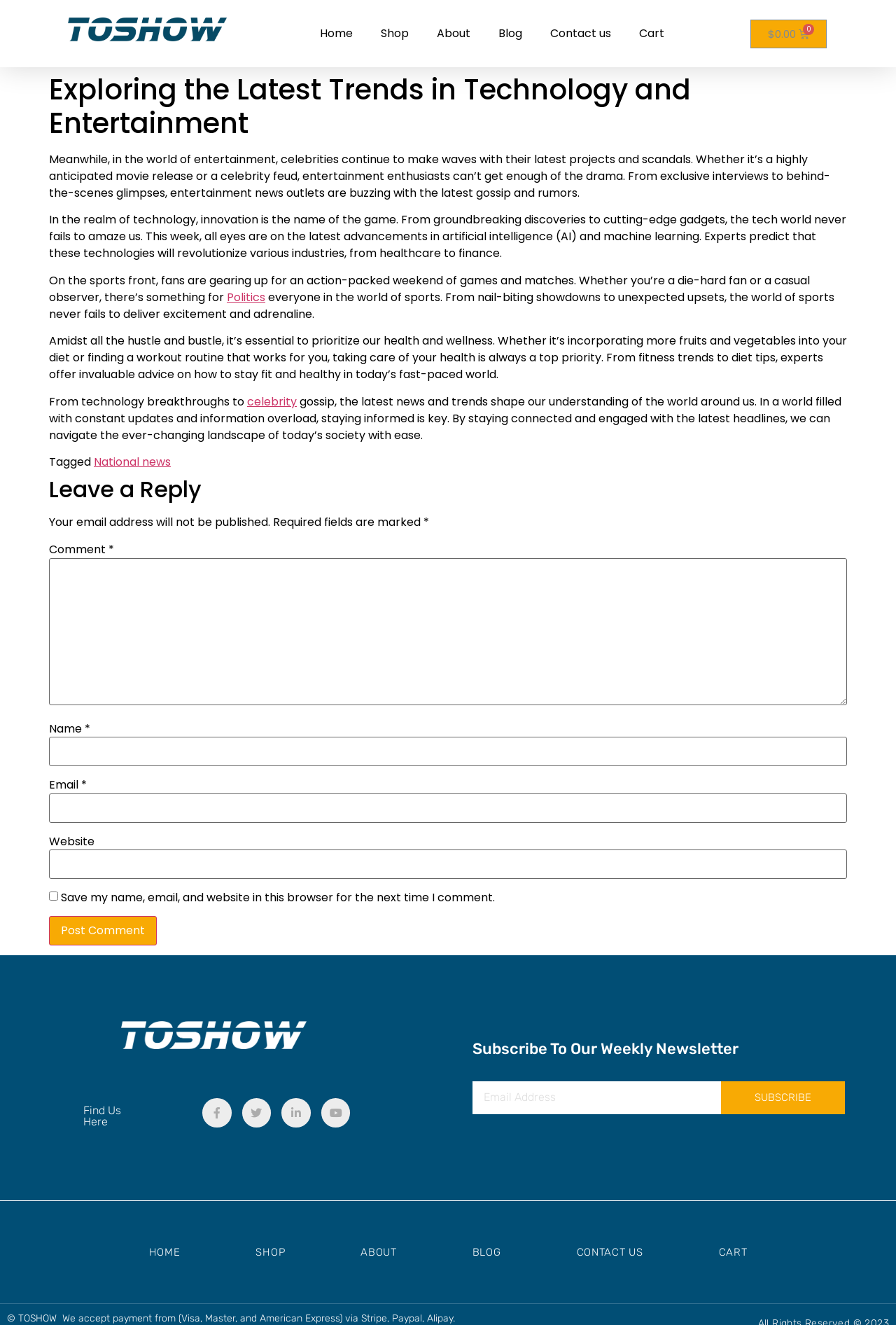What types of payment are accepted?
Look at the image and respond with a single word or a short phrase.

Visa, Master, and American Express